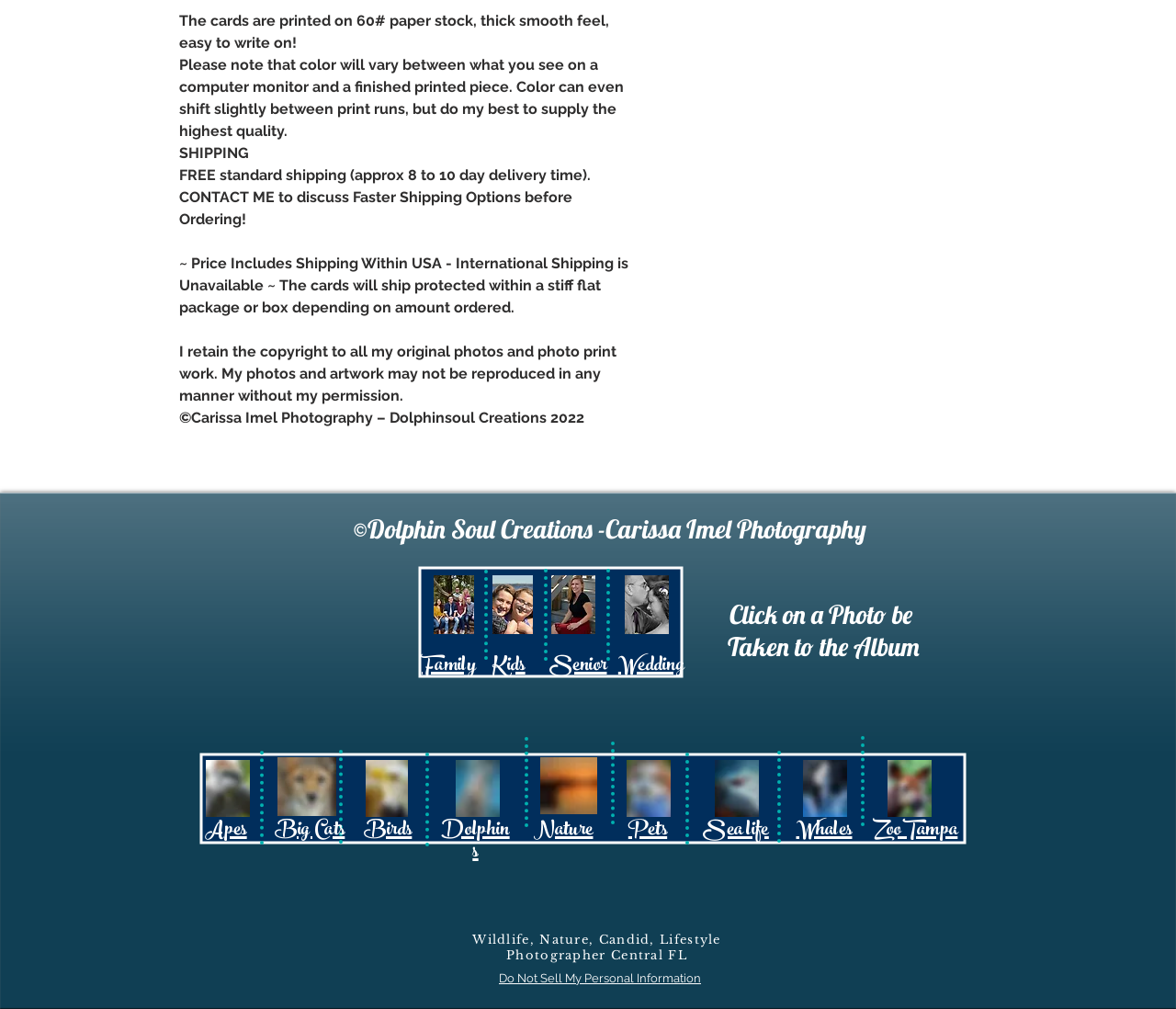What is the material of the cards?
Look at the image and respond with a one-word or short phrase answer.

60# paper stock